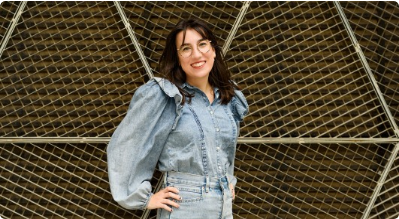Use a single word or phrase to respond to the question:
What is the style of the woman's outfit?

Light denim